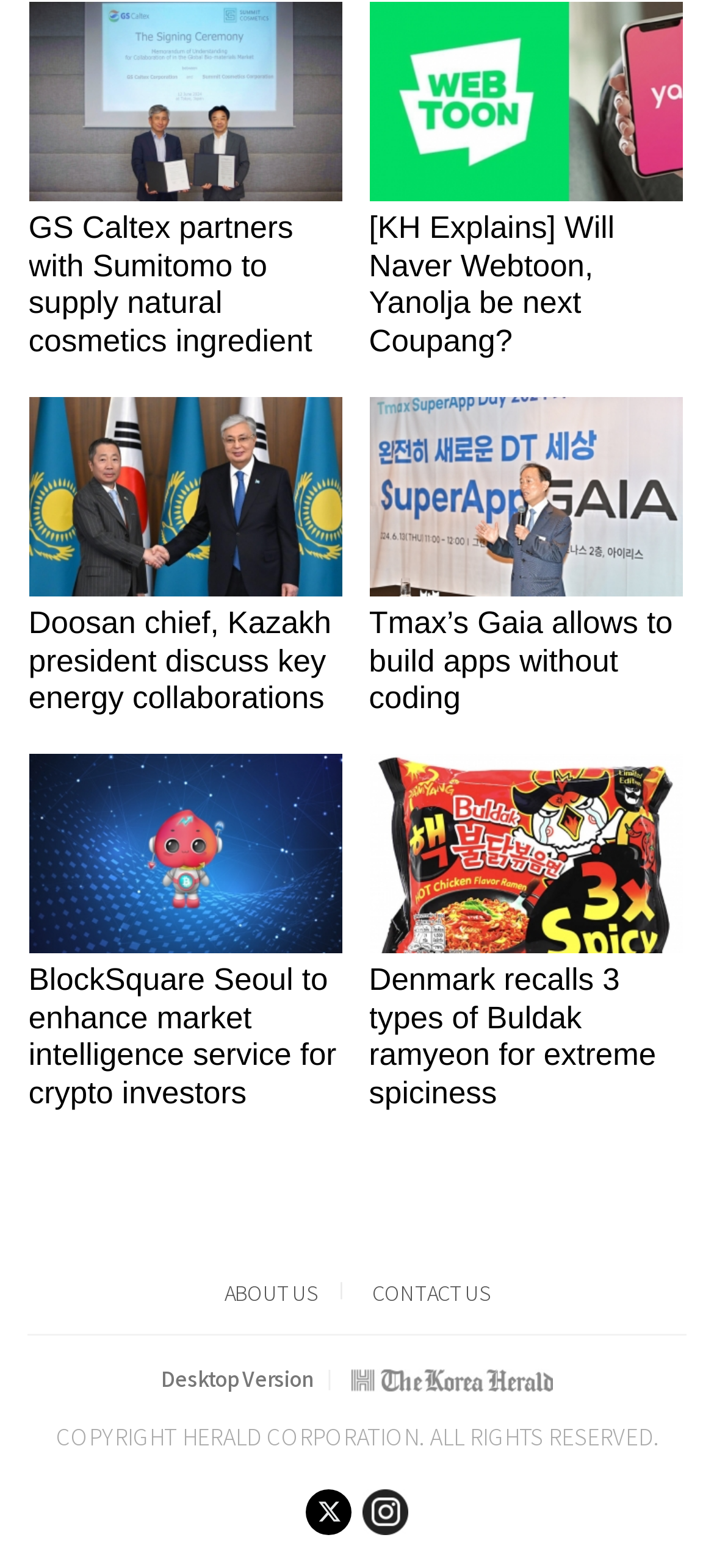Please identify the bounding box coordinates for the region that you need to click to follow this instruction: "Access ABOUT US page".

[0.314, 0.815, 0.444, 0.833]